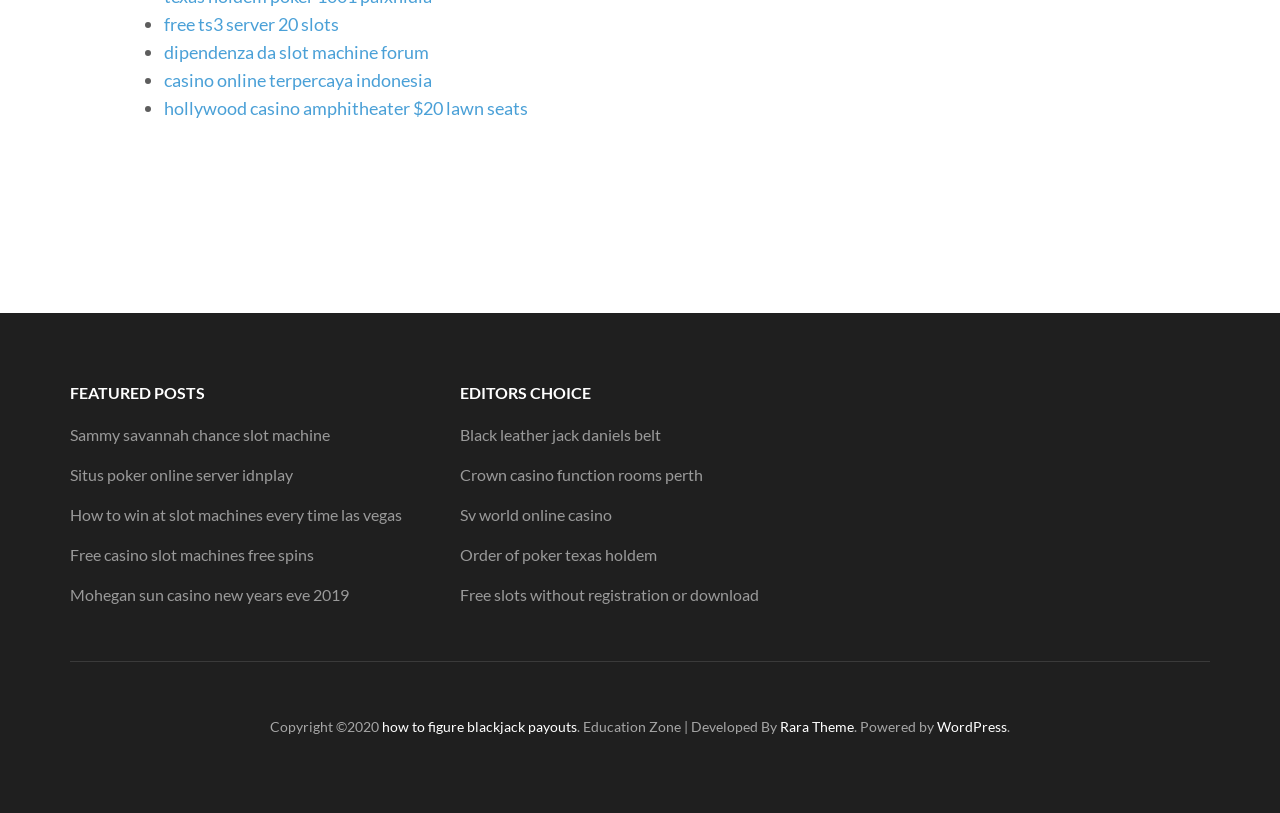Pinpoint the bounding box coordinates of the clickable area necessary to execute the following instruction: "learn about how to figure blackjack payouts". The coordinates should be given as four float numbers between 0 and 1, namely [left, top, right, bottom].

[0.298, 0.883, 0.451, 0.904]